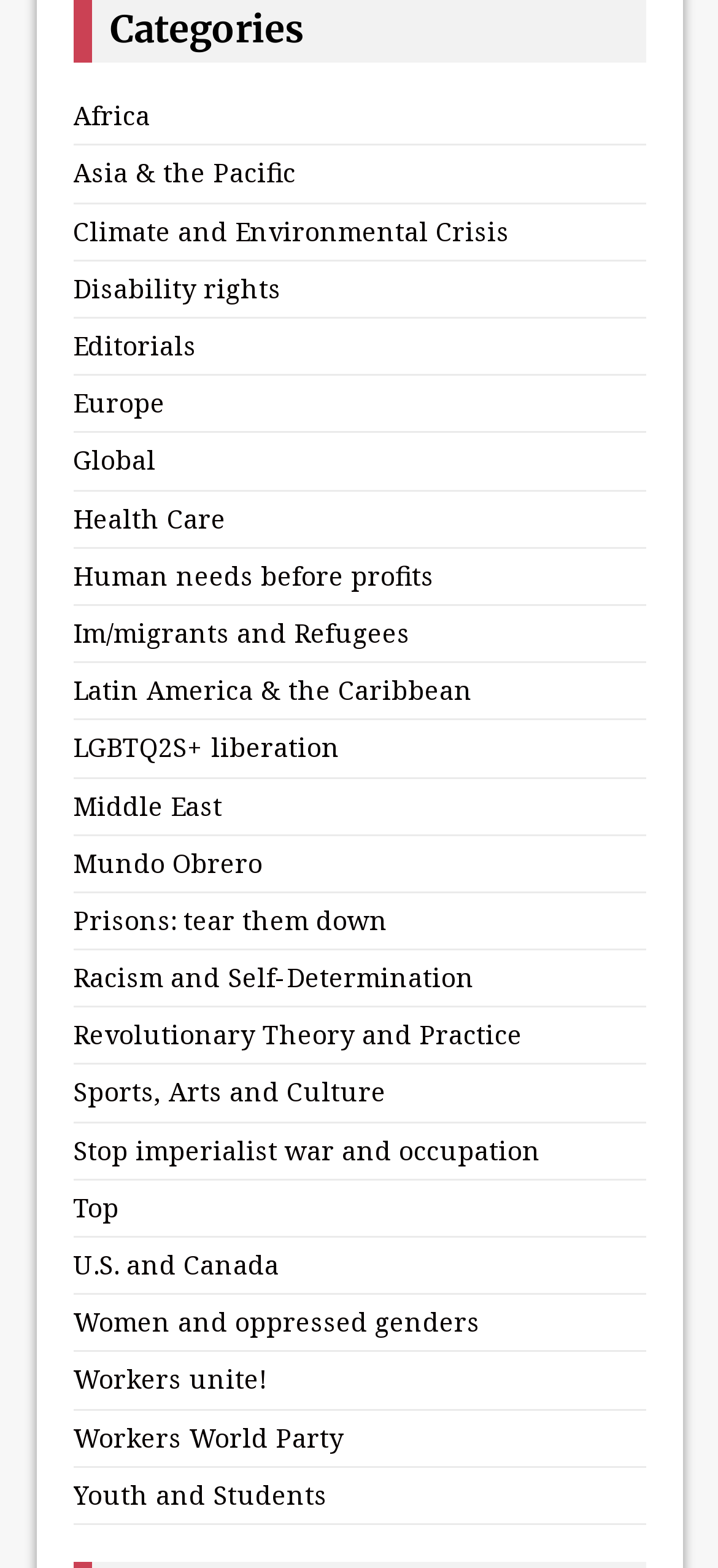Provide the bounding box coordinates for the UI element that is described by this text: "Global". The coordinates should be in the form of four float numbers between 0 and 1: [left, top, right, bottom].

[0.101, 0.282, 0.217, 0.305]